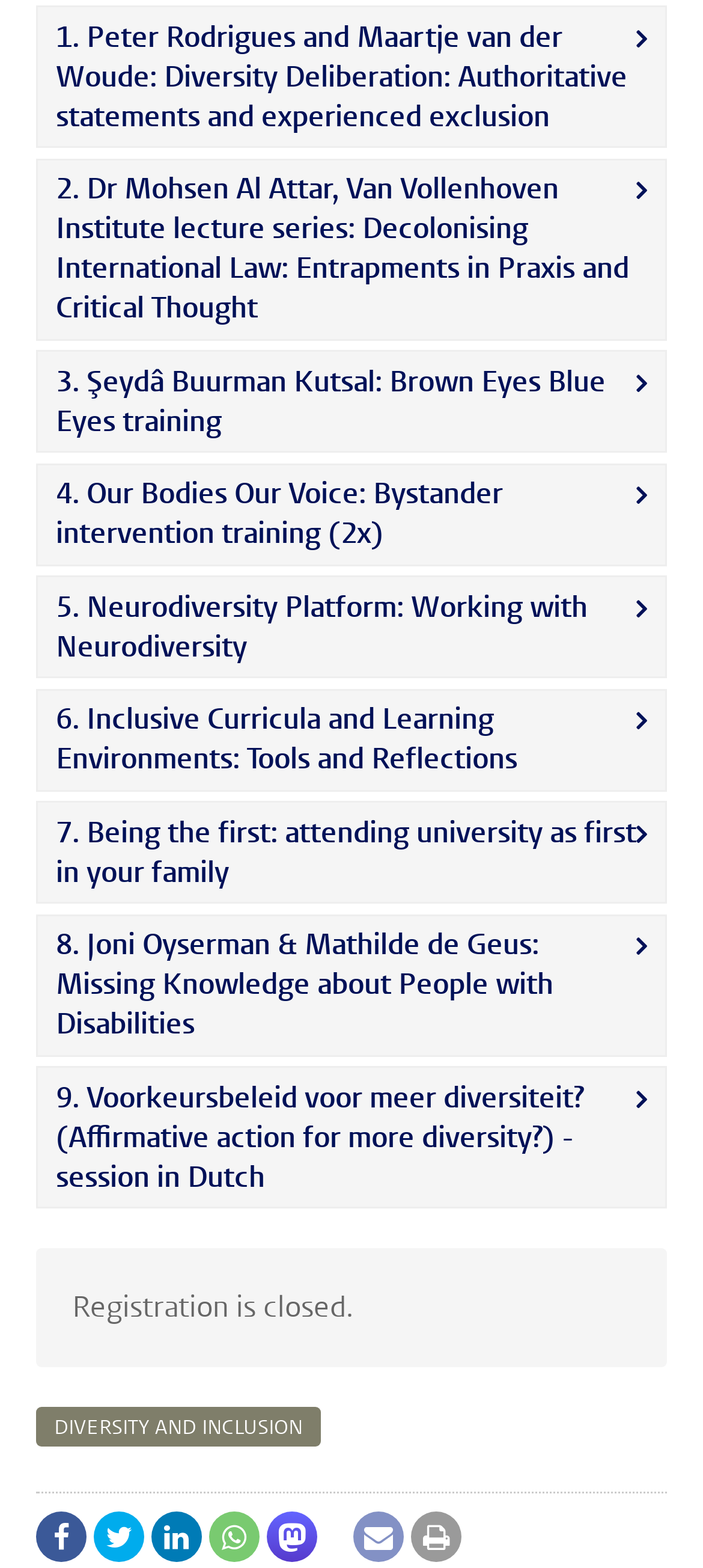What is the topic of the 3rd link?
Please answer the question as detailed as possible based on the image.

I determined the topic of the 3rd link by looking at the OCR text of the link element with bounding box coordinates [0.051, 0.223, 0.949, 0.289], which is ' 3. Şeydâ Buurman Kutsal: Brown Eyes Blue Eyes training'.